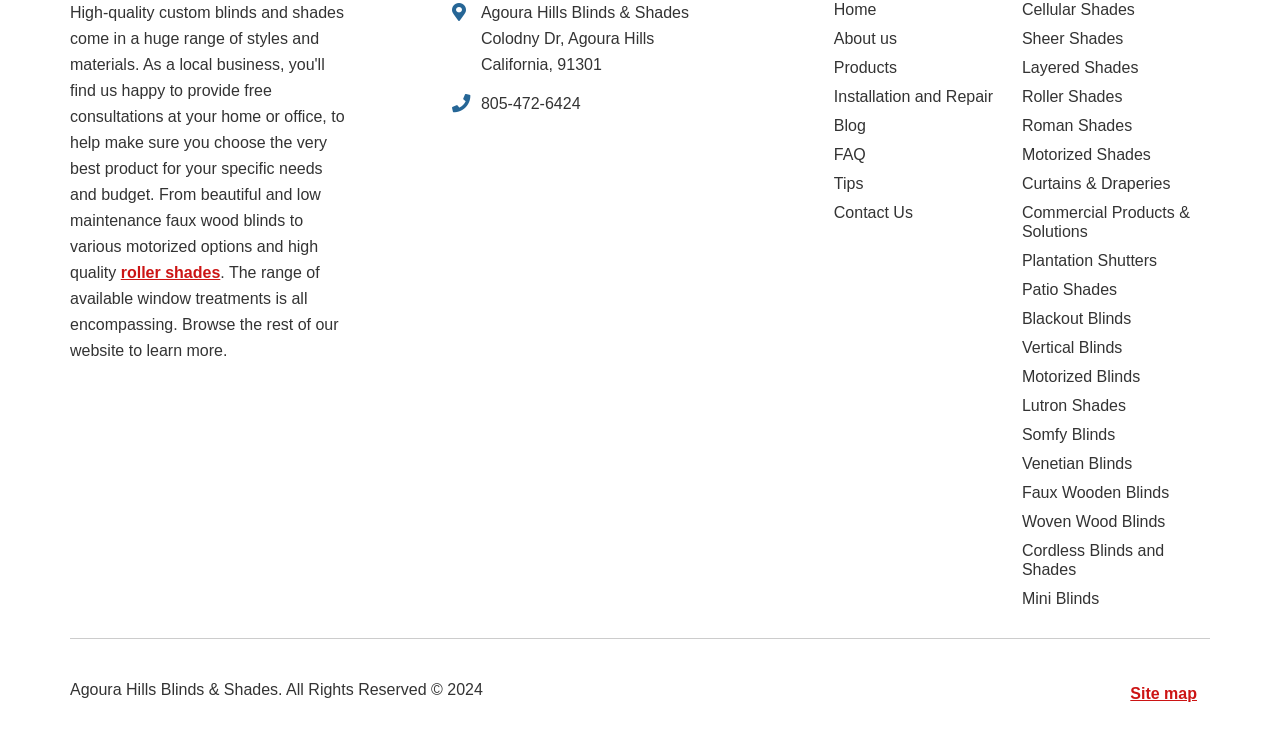Determine the bounding box for the described UI element: "Tips".

[0.651, 0.238, 0.787, 0.278]